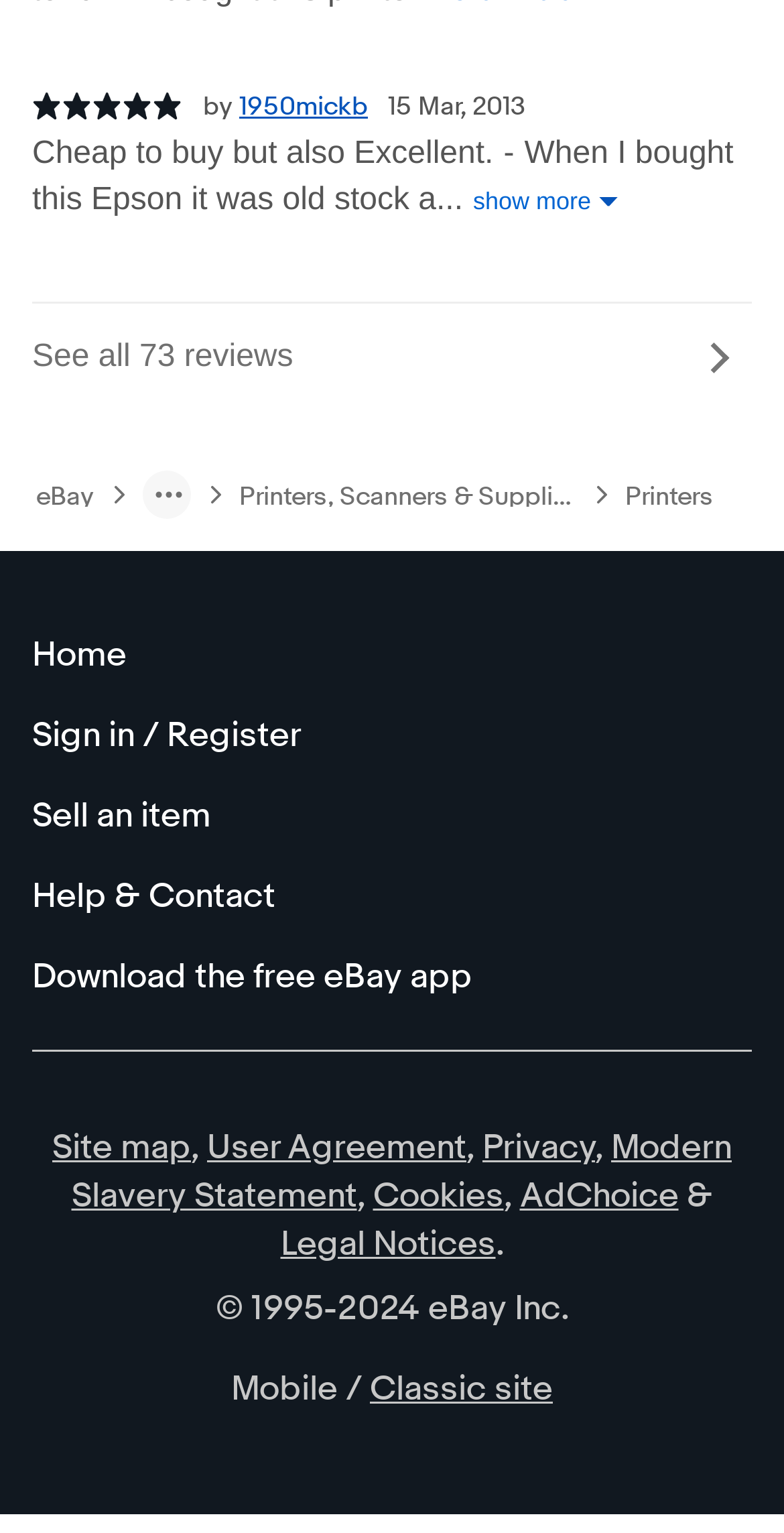How many reviews are there for this product?
Answer with a single word or phrase by referring to the visual content.

73